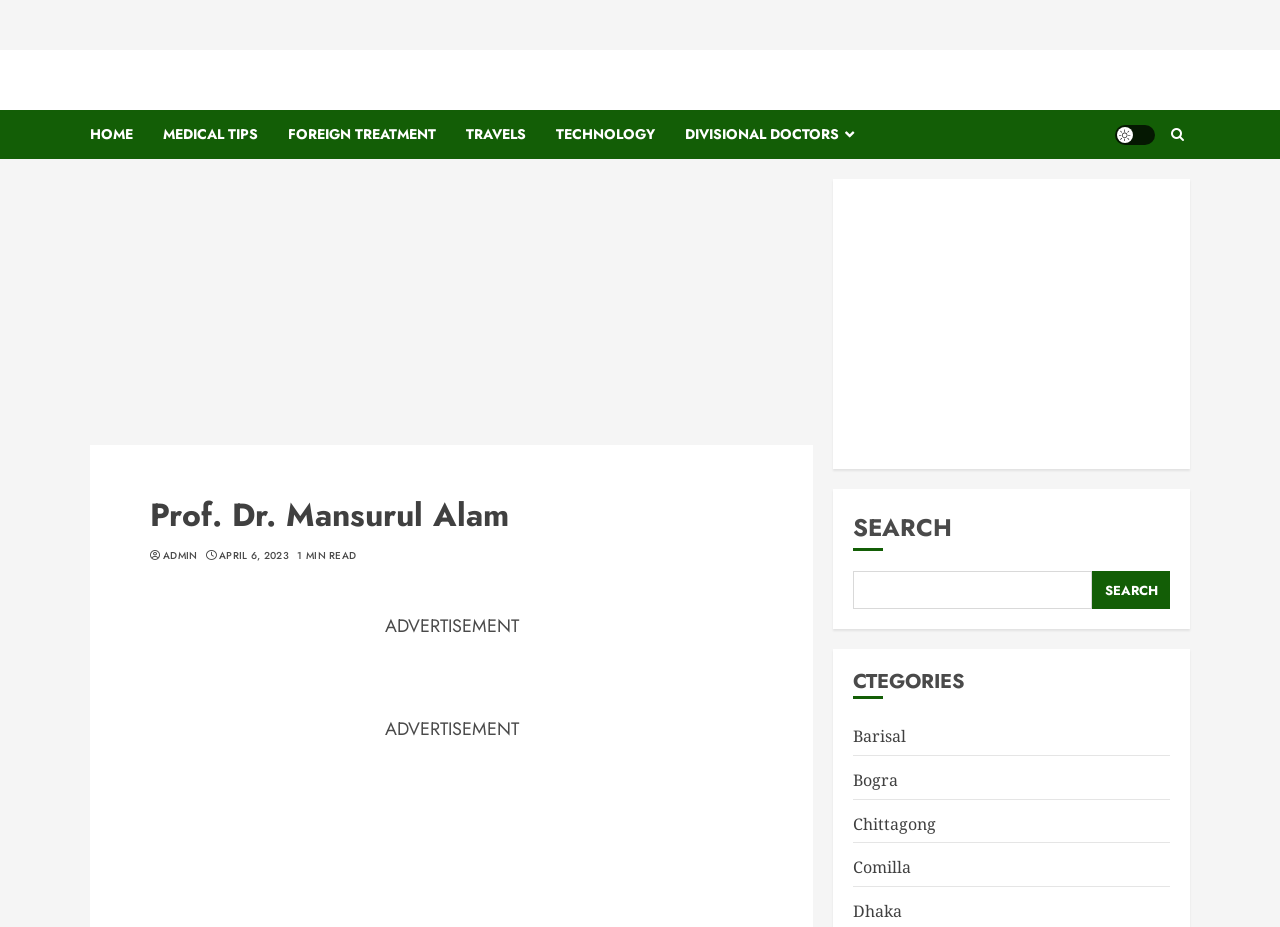Please identify the bounding box coordinates of the region to click in order to complete the task: "select Chittagong category". The coordinates must be four float numbers between 0 and 1, specified as [left, top, right, bottom].

[0.667, 0.877, 0.731, 0.901]